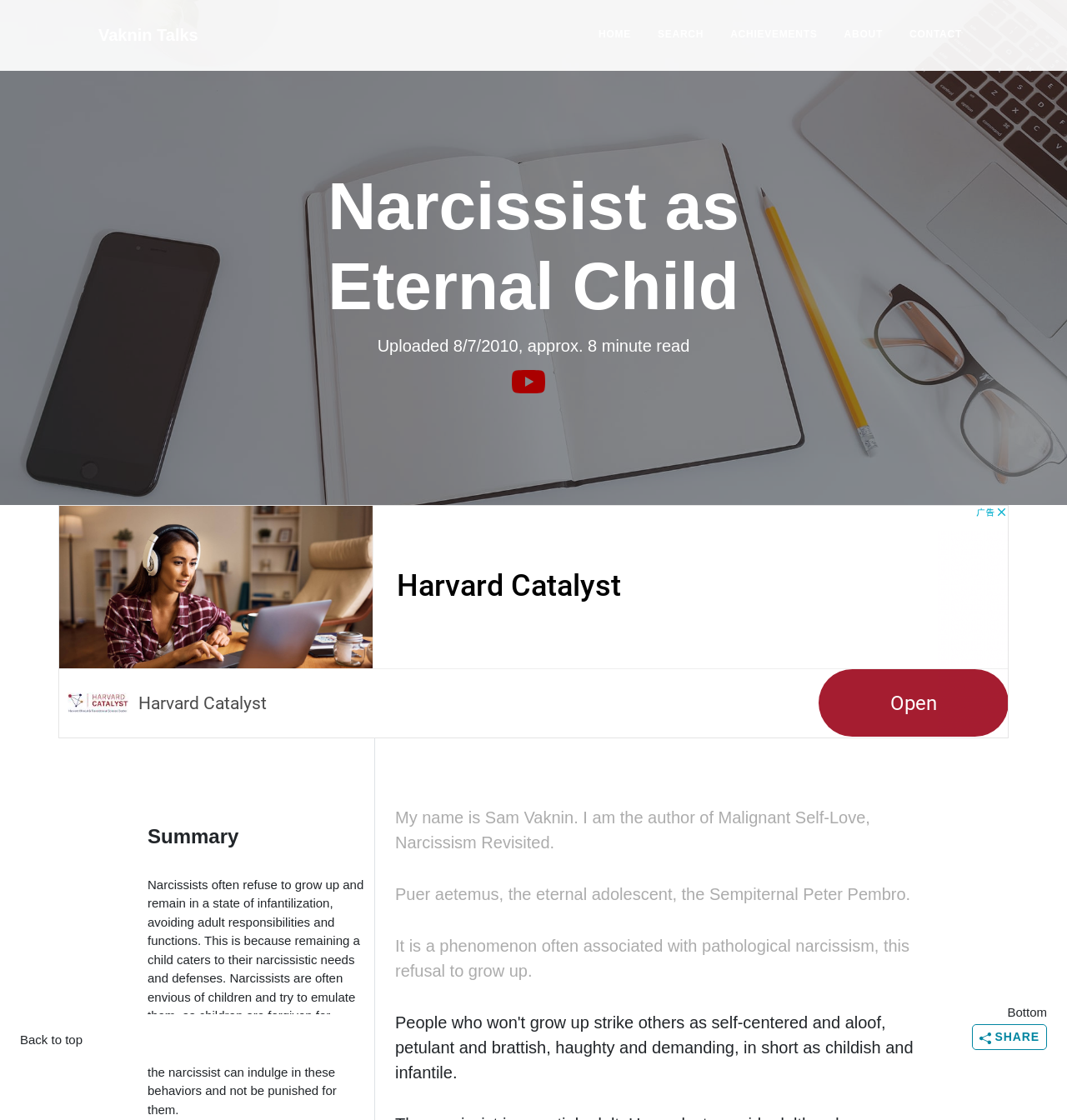Bounding box coordinates are given in the format (top-left x, top-left y, bottom-right x, bottom-right y). All values should be floating point numbers between 0 and 1. Provide the bounding box coordinate for the UI element described as: Classes & Massage

None